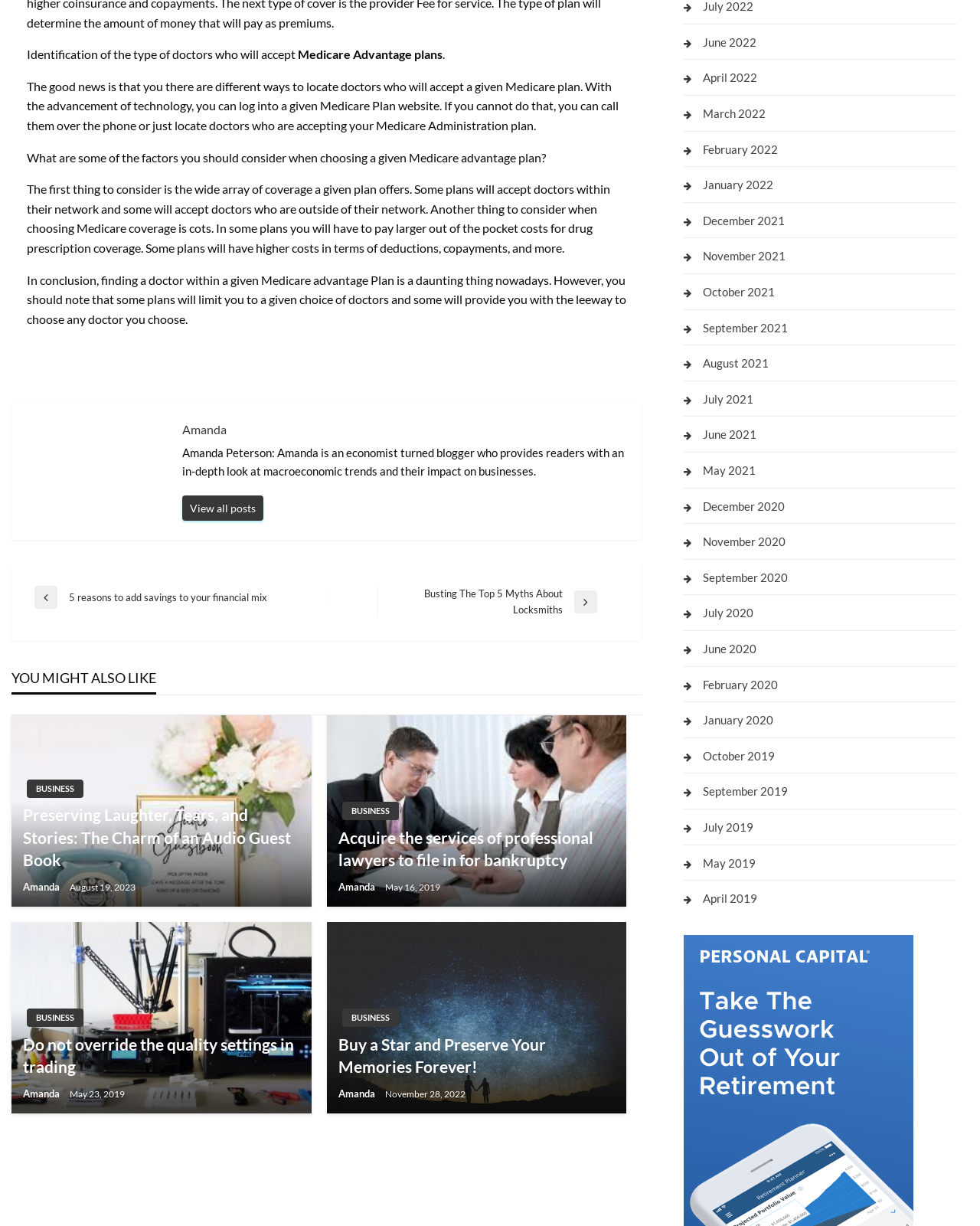Please predict the bounding box coordinates (top-left x, top-left y, bottom-right x, bottom-right y) for the UI element in the screenshot that fits the description: Amanda

[0.345, 0.887, 0.385, 0.897]